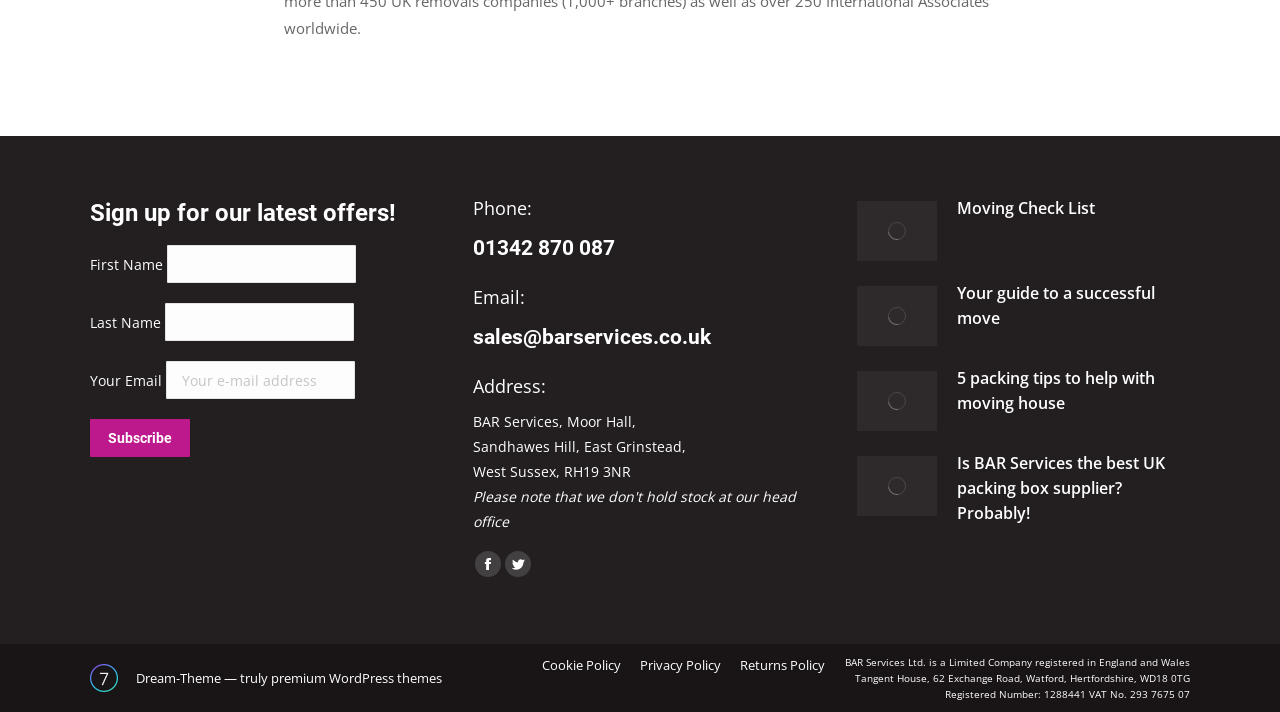Identify the bounding box coordinates of the region that needs to be clicked to carry out this instruction: "Check the moving checklist". Provide these coordinates as four float numbers ranging from 0 to 1, i.e., [left, top, right, bottom].

[0.669, 0.282, 0.732, 0.367]